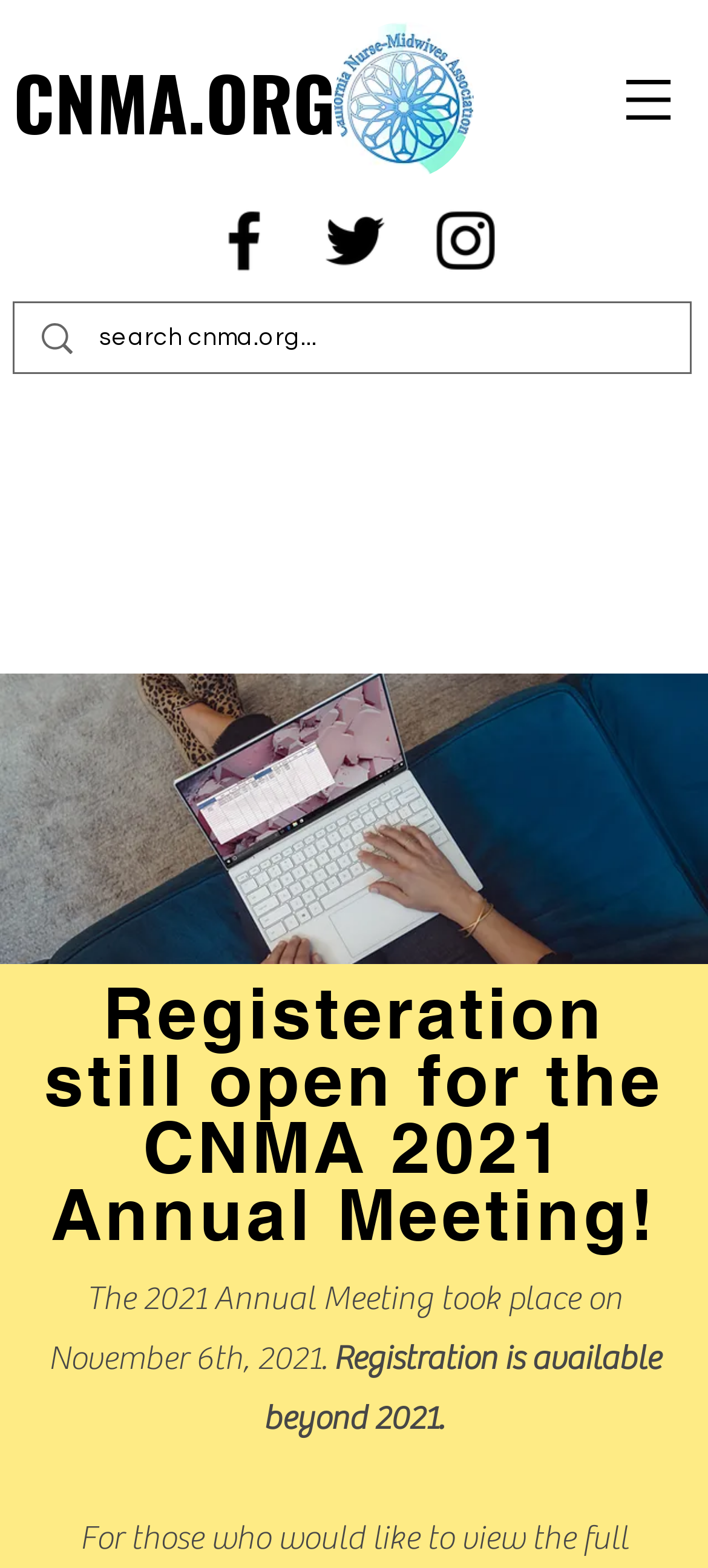Predict the bounding box for the UI component with the following description: "aria-label="Instagram"".

[0.495, 0.106, 0.585, 0.146]